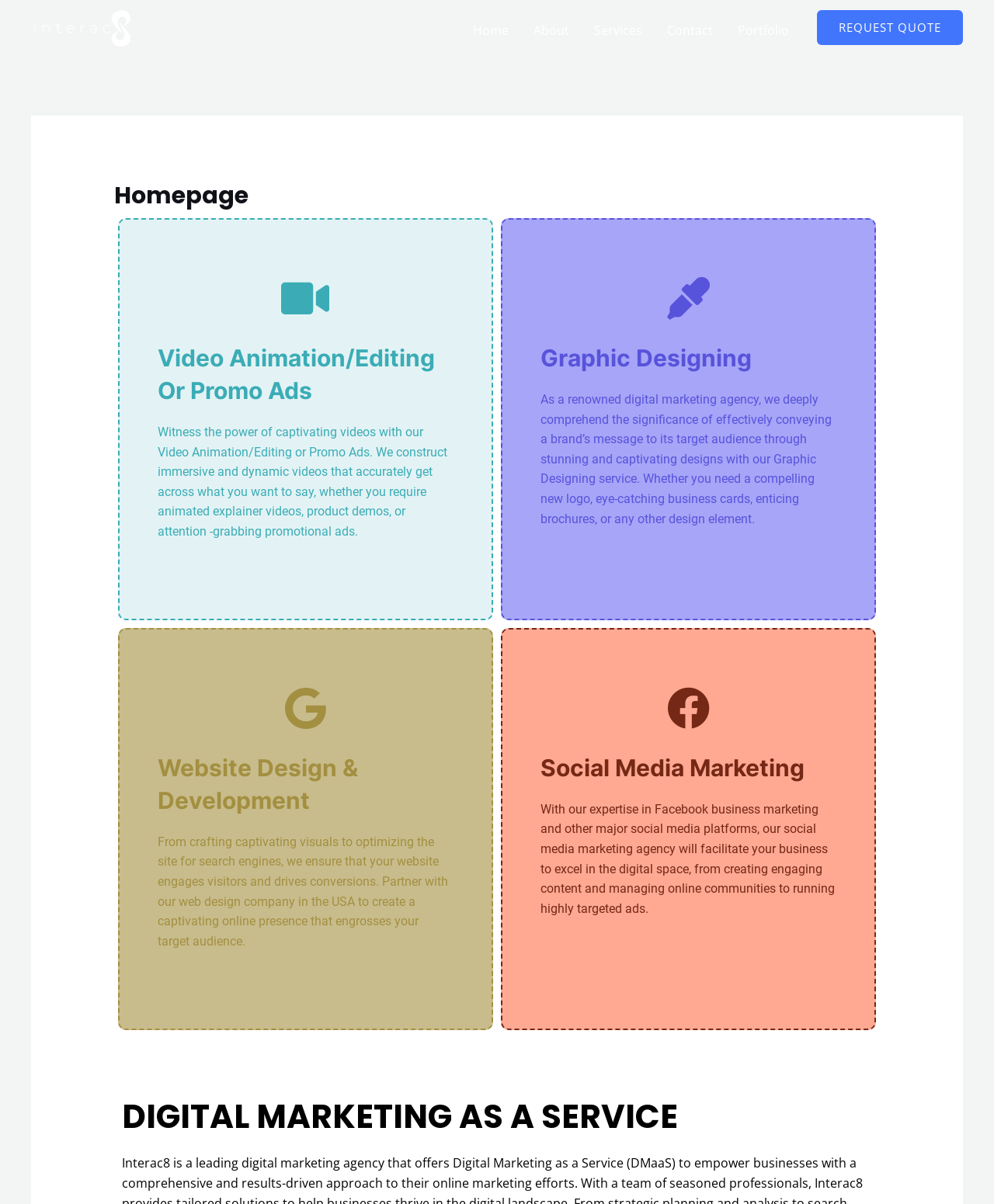Provide a thorough and detailed response to the question by examining the image: 
What is the goal of the agency's website design service?

The page states that the agency's website design service aims to create a captivating online presence that engages visitors and drives conversions. This is achieved by crafting captivating visuals and optimizing the site for search engines.